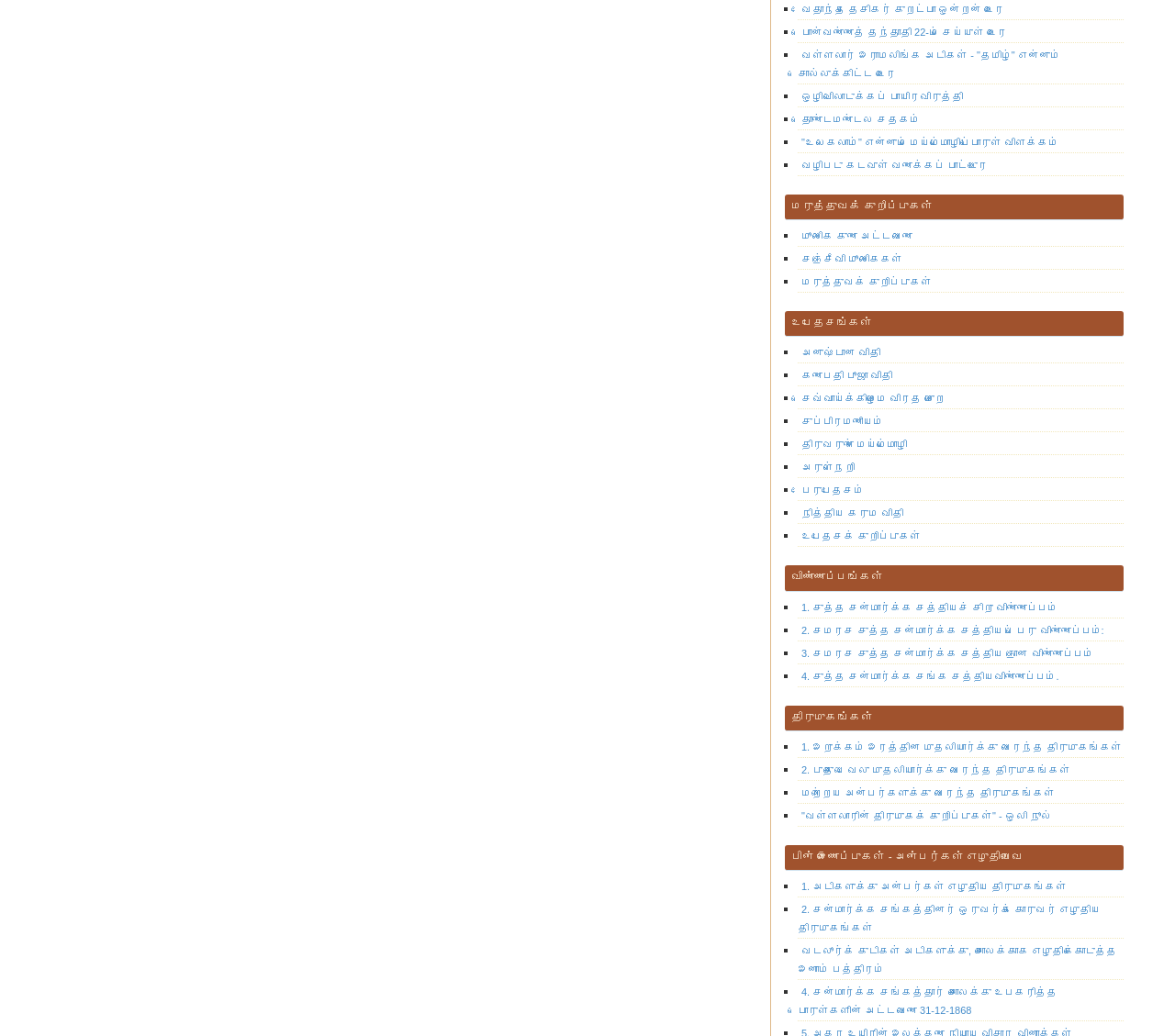Identify the bounding box of the HTML element described as: "வேதாந்த தேசிகர் குறட்பா ஒன்றன் உரை".

[0.679, 0.004, 0.855, 0.014]